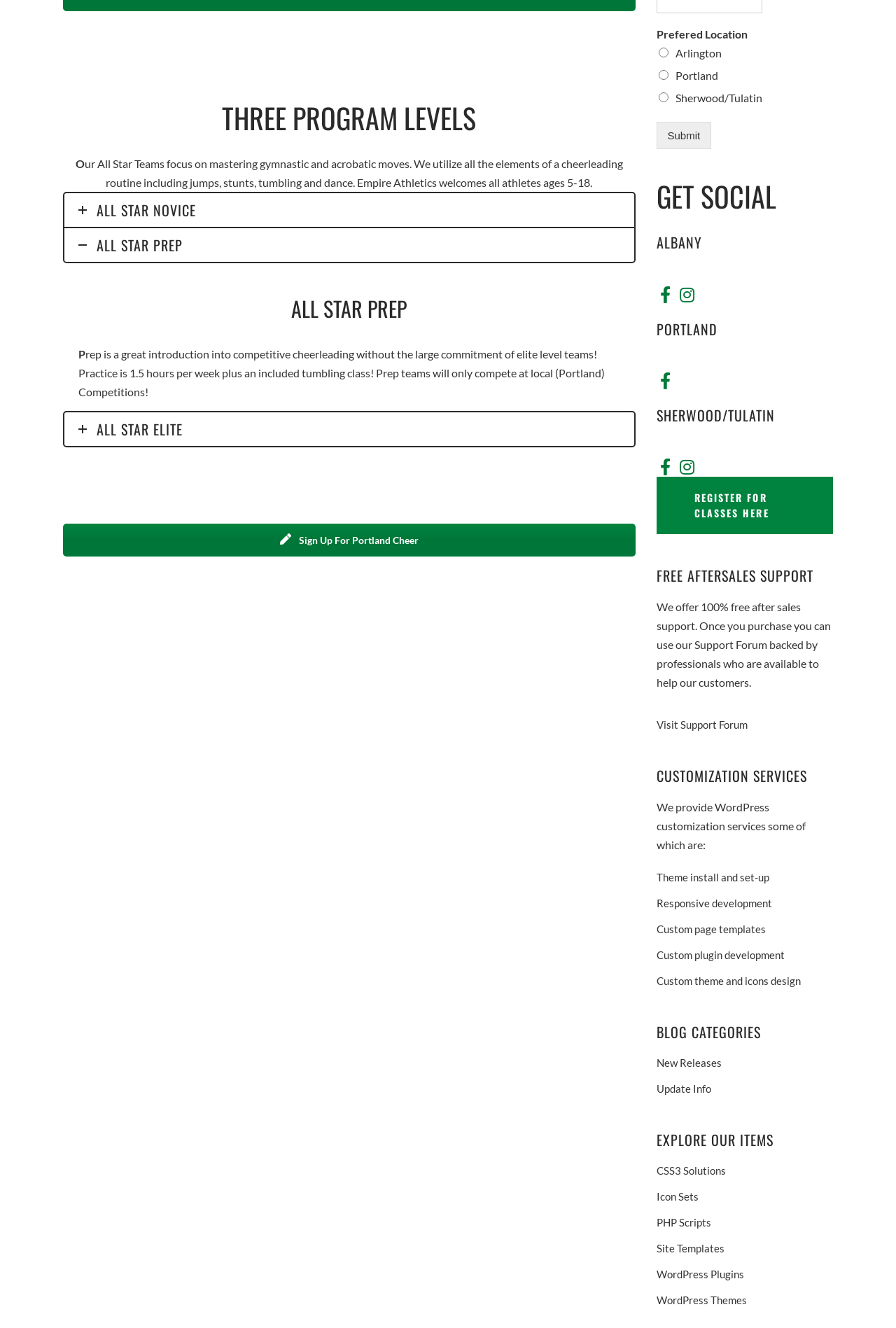Identify the bounding box coordinates necessary to click and complete the given instruction: "Register for classes here".

[0.732, 0.359, 0.93, 0.402]